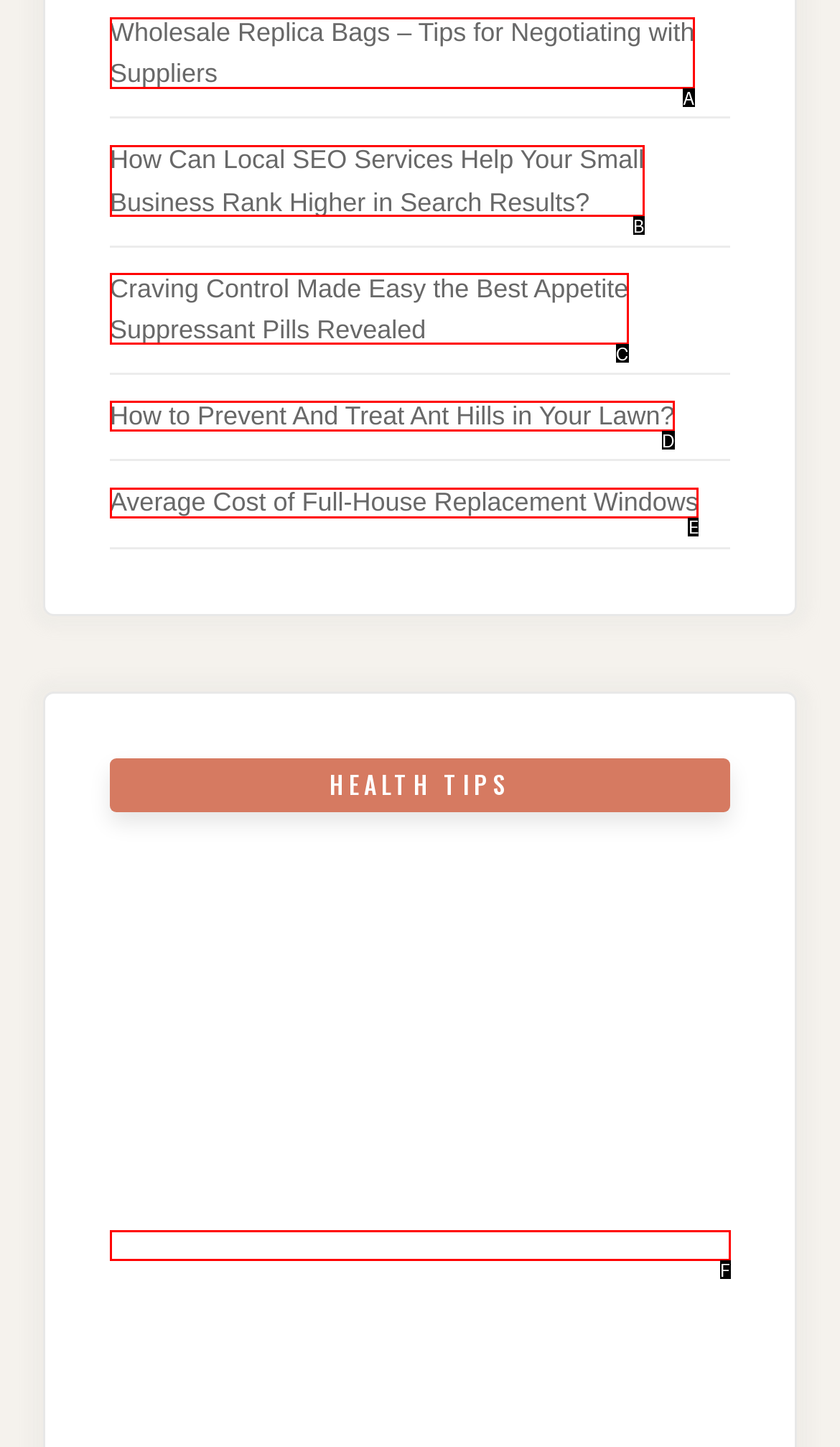Tell me which one HTML element best matches the description: parent_node: HEALTH TIPS Answer with the option's letter from the given choices directly.

F